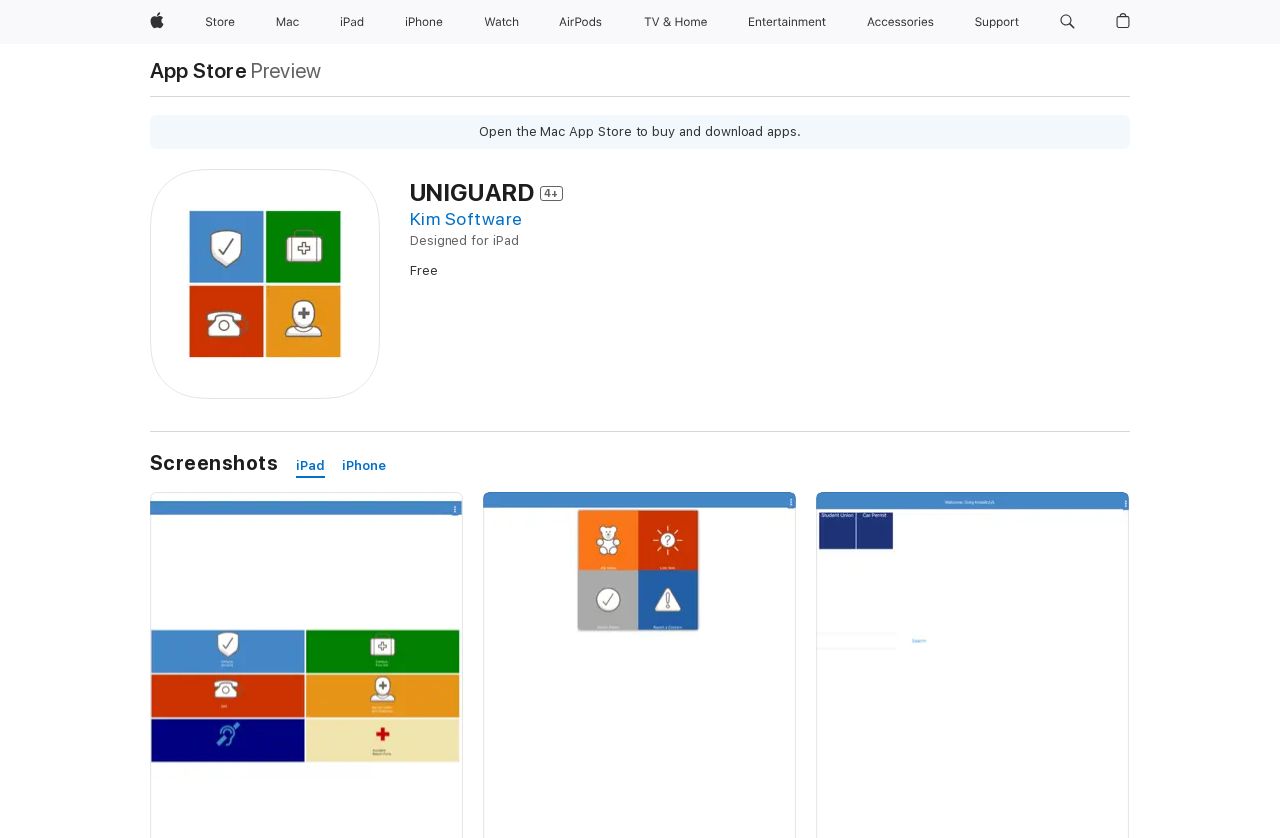Given the element description TV & Home, identify the bounding box coordinates for the UI element on the webpage screenshot. The format should be (top-left x, top-left y, bottom-right x, bottom-right y), with values between 0 and 1.

[0.496, 0.0, 0.56, 0.053]